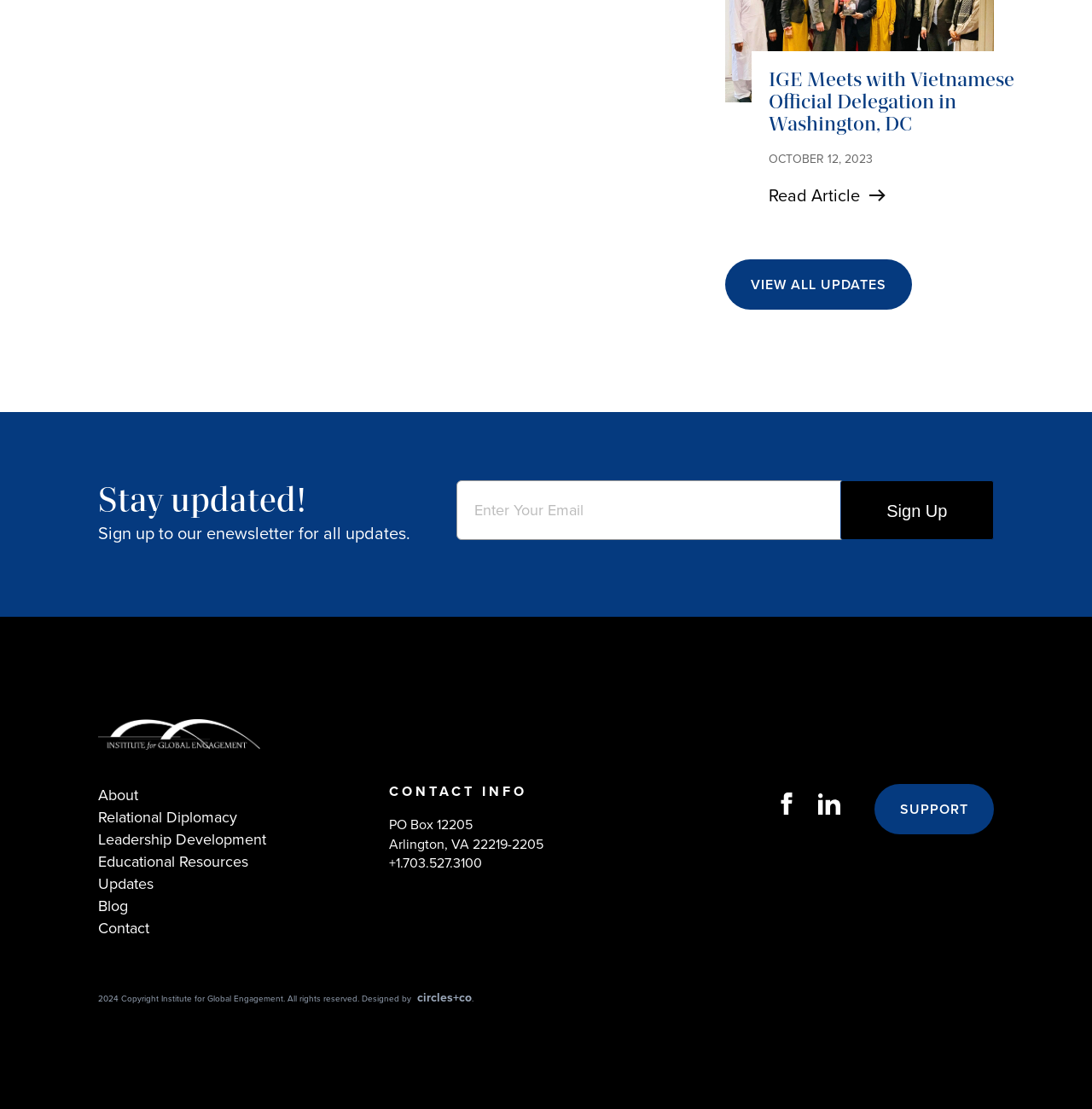Find the bounding box coordinates of the element's region that should be clicked in order to follow the given instruction: "Read 'Windows 11 23H2 Update: Three New Exciting Features'". The coordinates should consist of four float numbers between 0 and 1, i.e., [left, top, right, bottom].

None